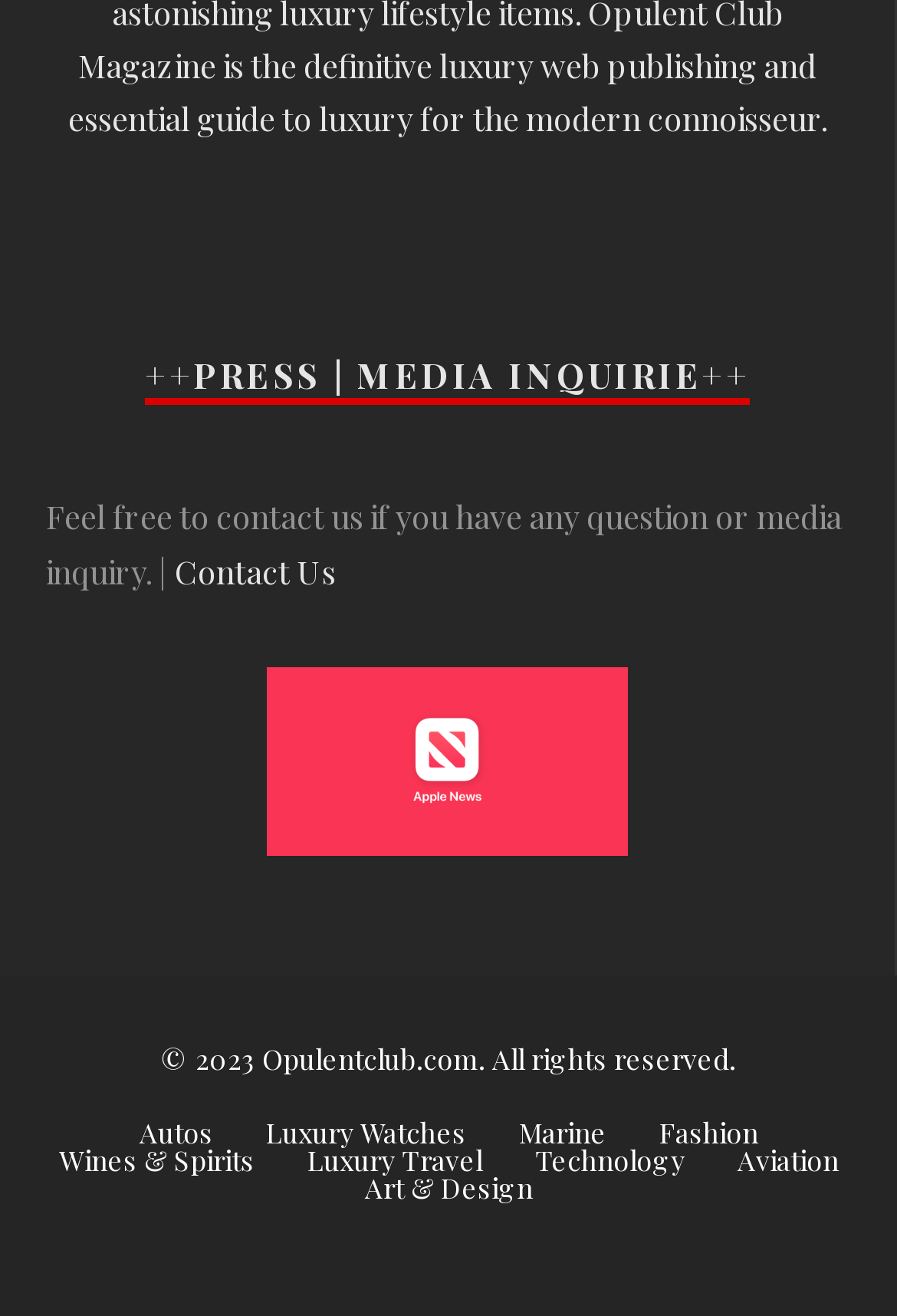How many categories are listed at the bottom of the webpage?
Carefully analyze the image and provide a thorough answer to the question.

The categories listed at the bottom of the webpage are Autos, Luxury Watches, Marine, Fashion, Wines & Spirits, Luxury Travel, Technology, Aviation, and Art & Design. There are 9 categories in total.